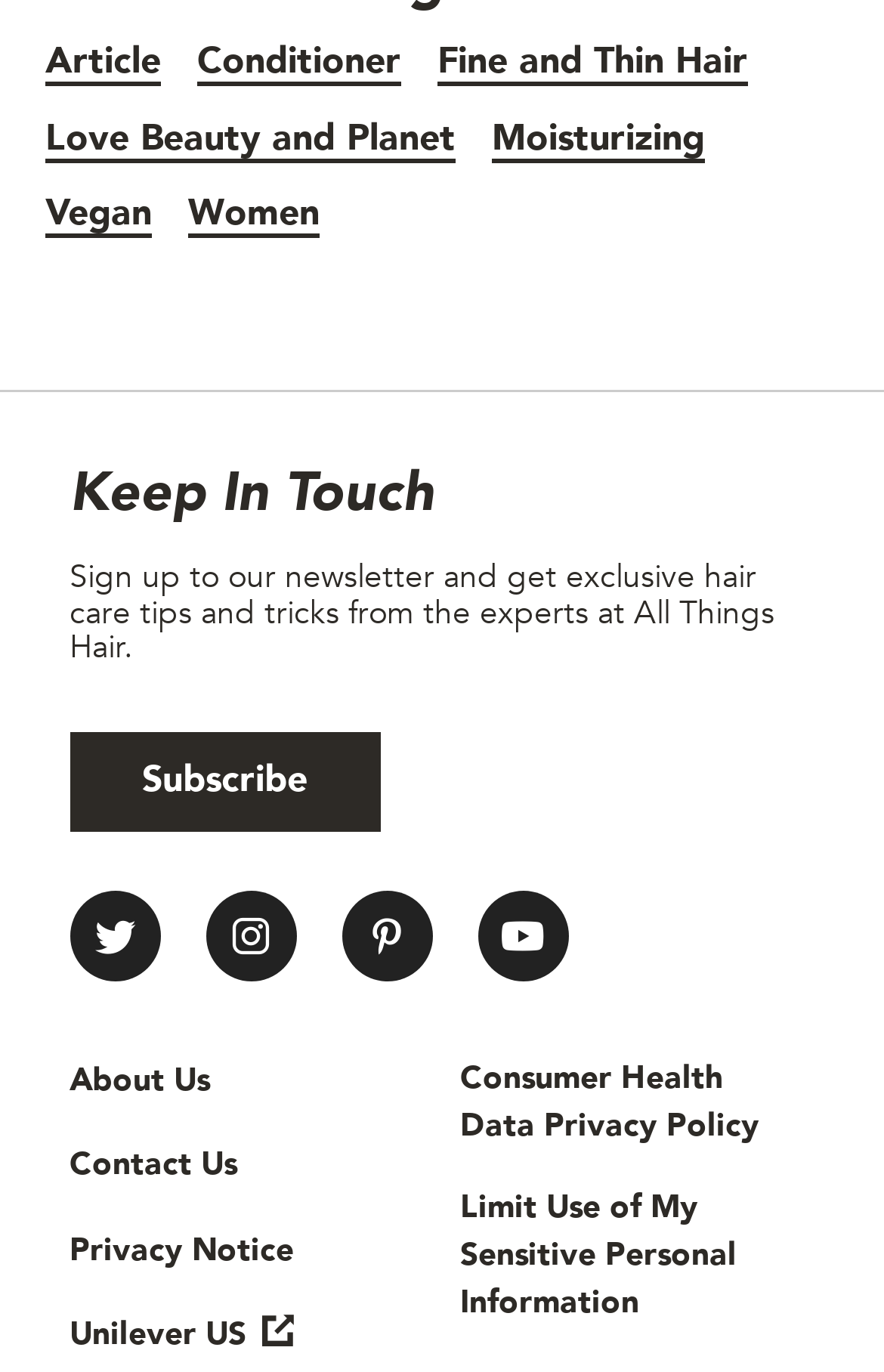What is the category of hair care?
Based on the image content, provide your answer in one word or a short phrase.

Fine and Thin Hair